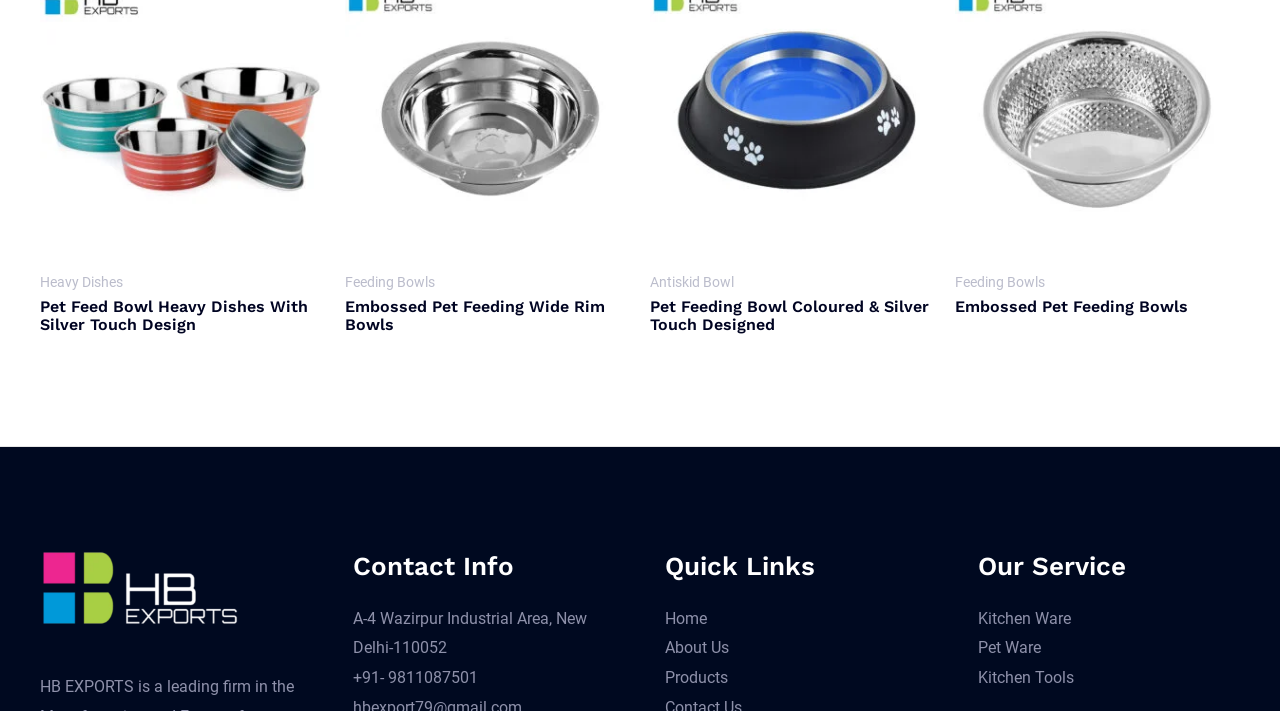Locate the bounding box of the UI element with the following description: "input value="Leita" alt="Leita" name="submit" value="Leita"".

None